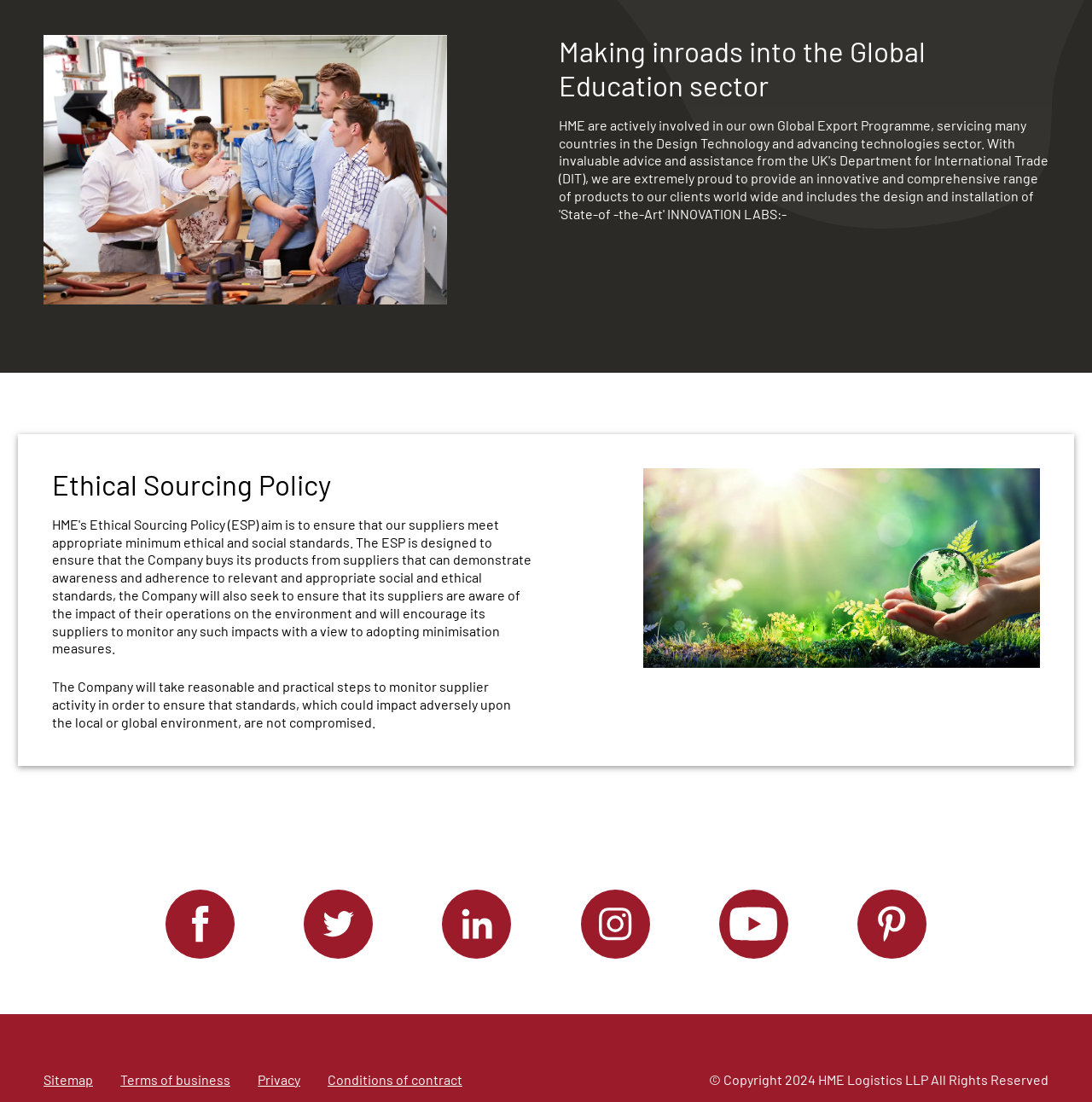Locate and provide the bounding box coordinates for the HTML element that matches this description: "alt="Facebook"".

[0.152, 0.807, 0.215, 0.87]